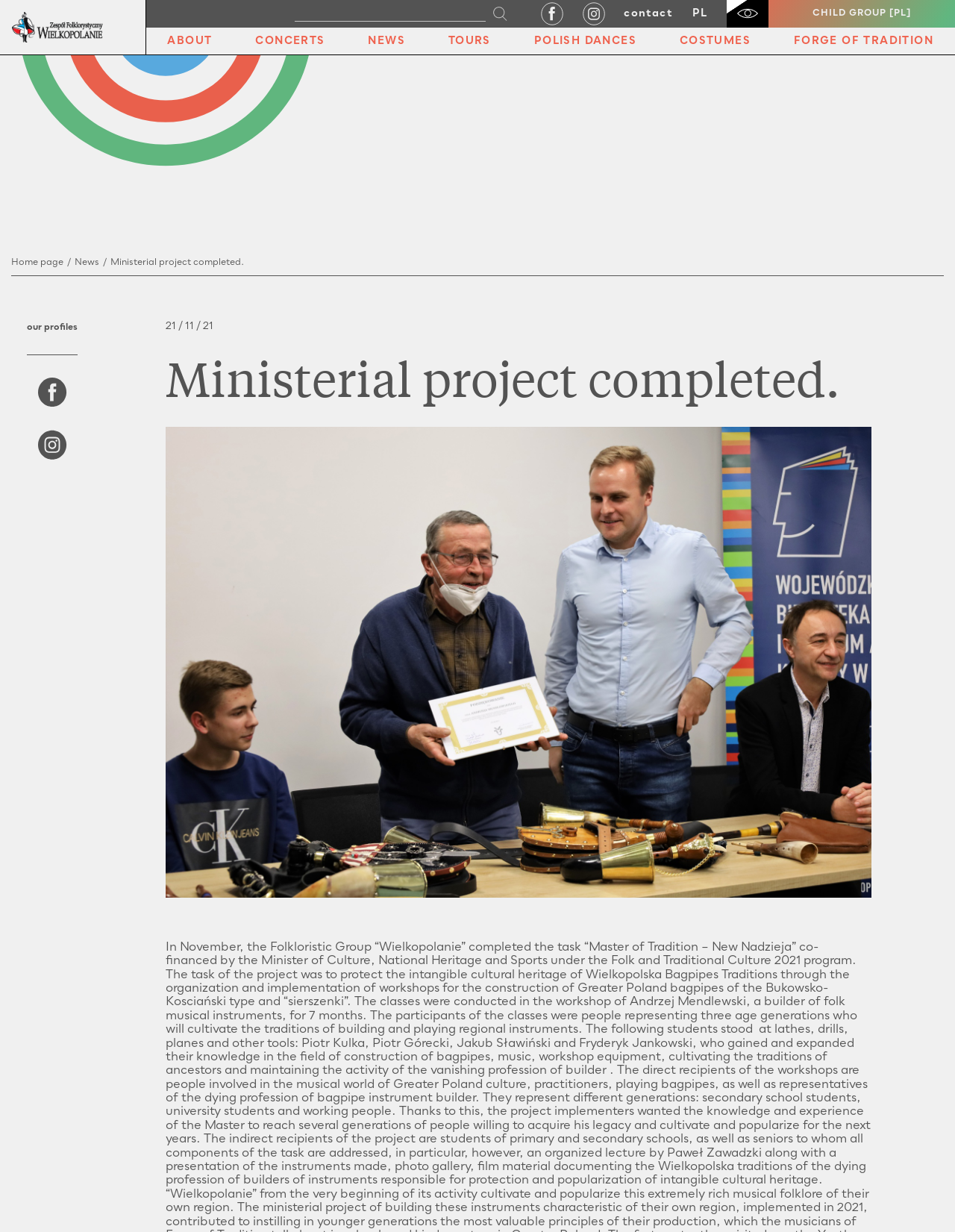Give a succinct answer to this question in a single word or phrase: 
What is the name of the folkloristic group?

Wielkopolanie